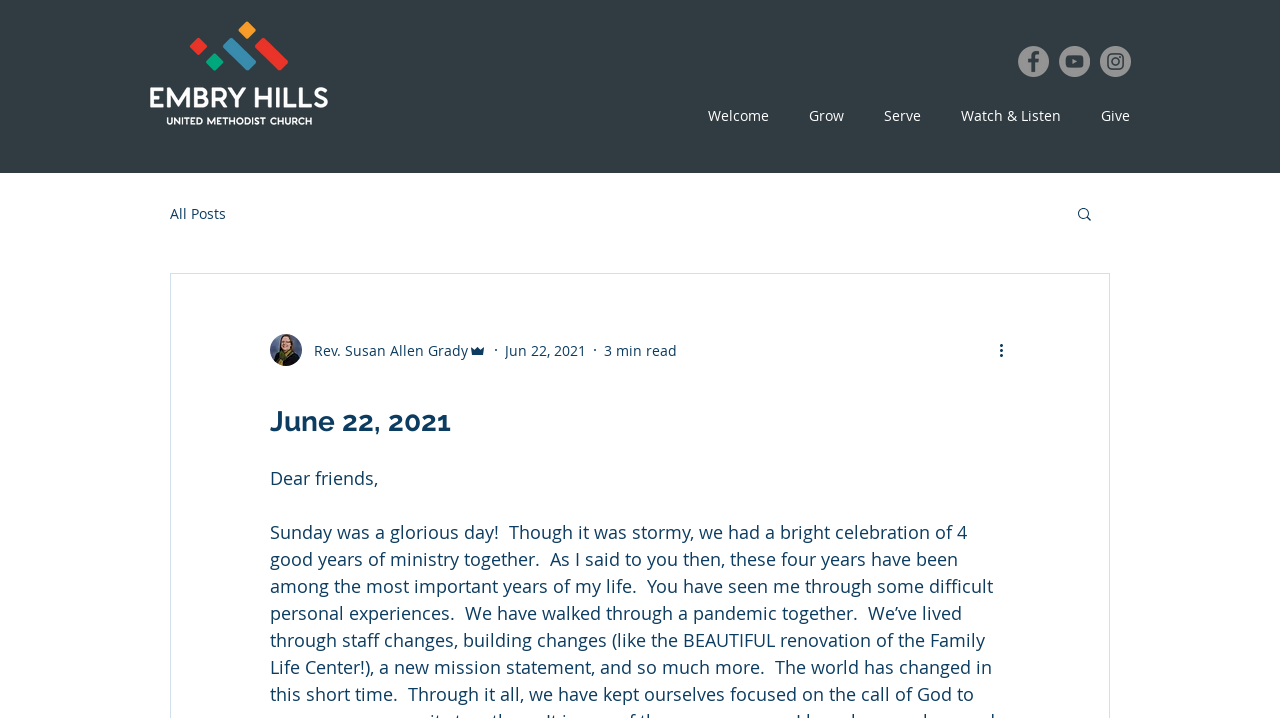Given the element description "Rev. Susan Allen Grady", identify the bounding box of the corresponding UI element.

[0.211, 0.465, 0.38, 0.51]